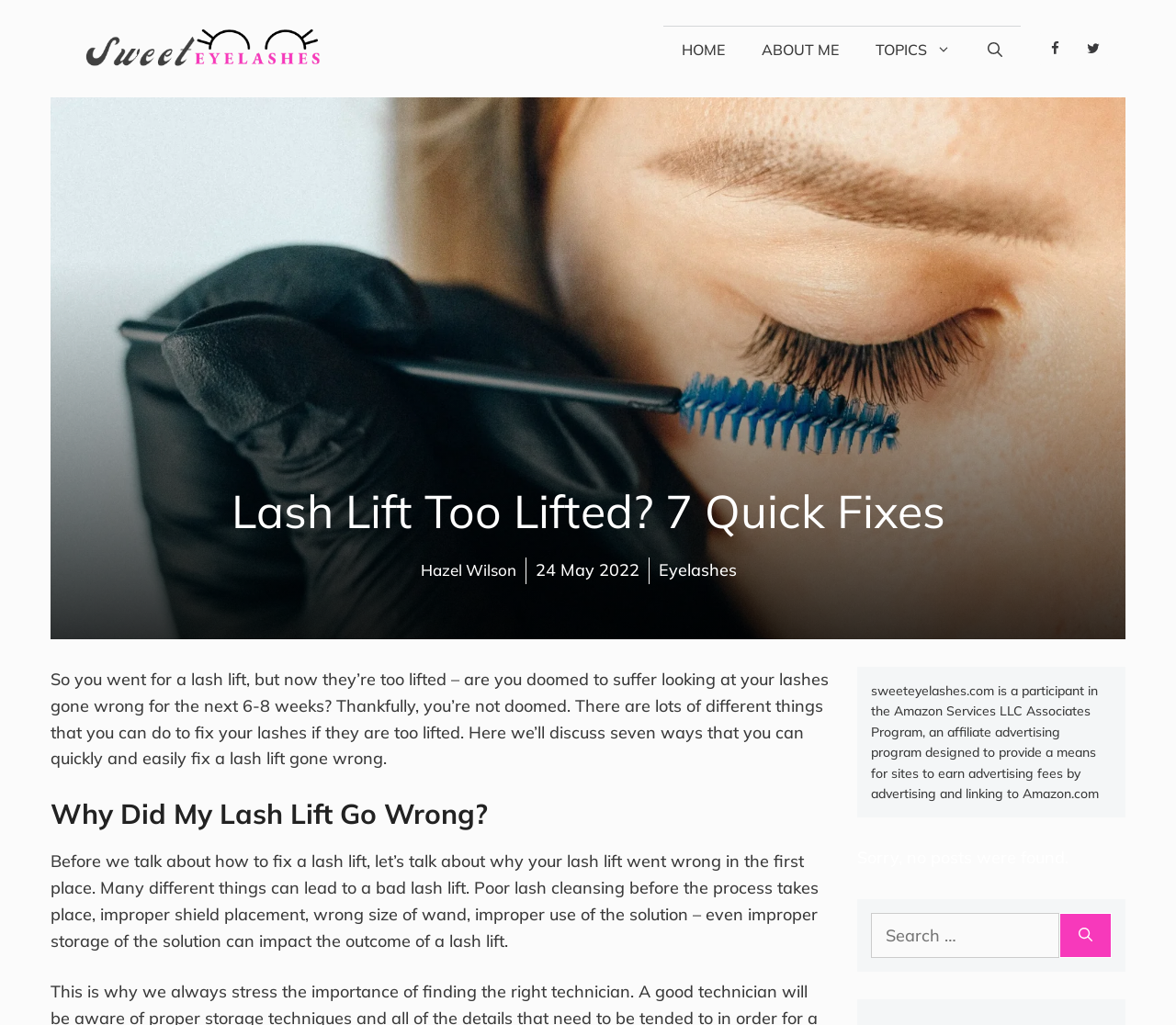Identify the bounding box coordinates of the section that should be clicked to achieve the task described: "Click on the 'Search' button".

[0.901, 0.891, 0.945, 0.935]